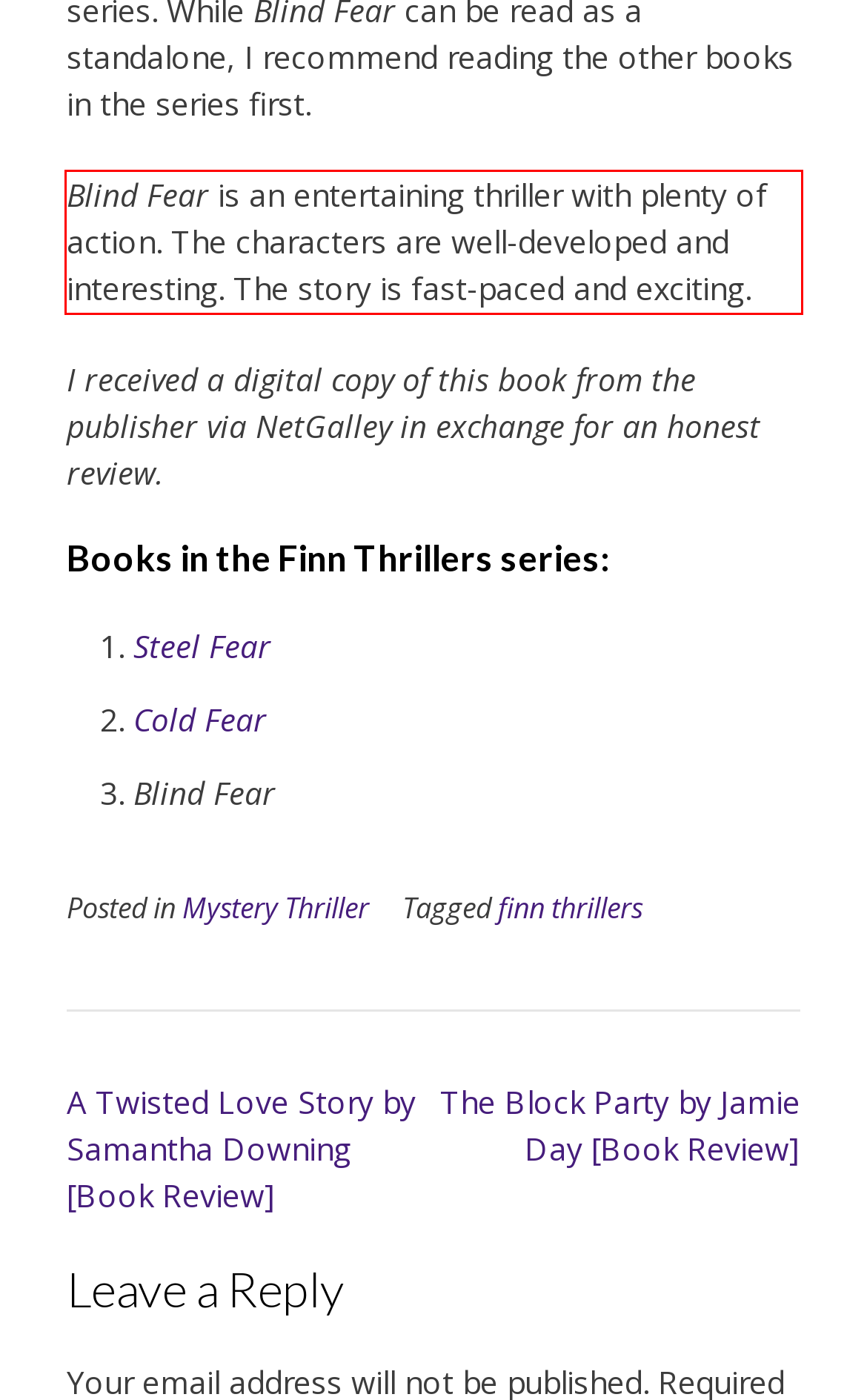Analyze the screenshot of the webpage and extract the text from the UI element that is inside the red bounding box.

Blind Fear is an entertaining thriller with plenty of action. The characters are well-developed and interesting. The story is fast-paced and exciting.